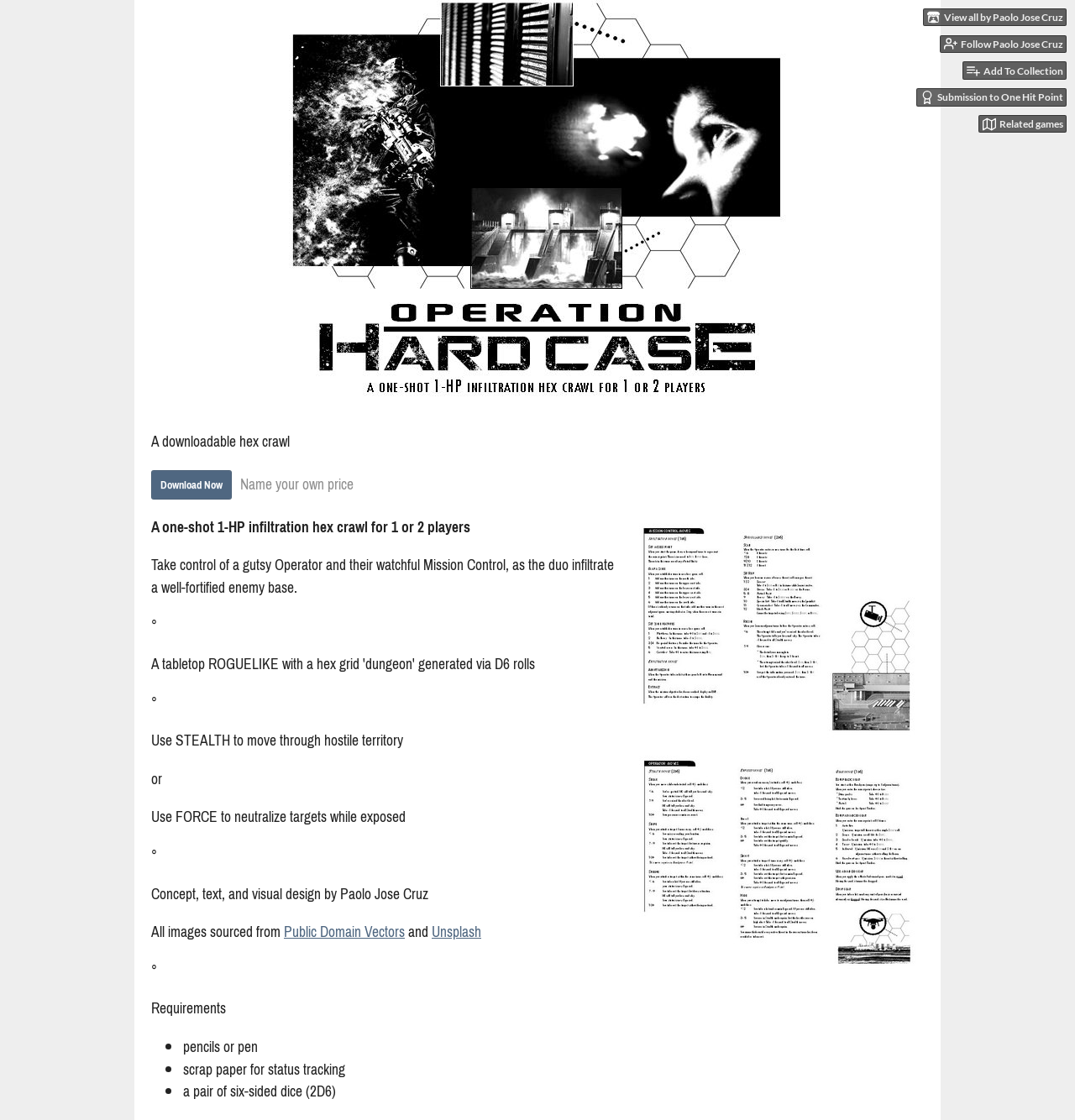Could you indicate the bounding box coordinates of the region to click in order to complete this instruction: "Follow Paolo Jose Cruz".

[0.874, 0.031, 0.992, 0.047]